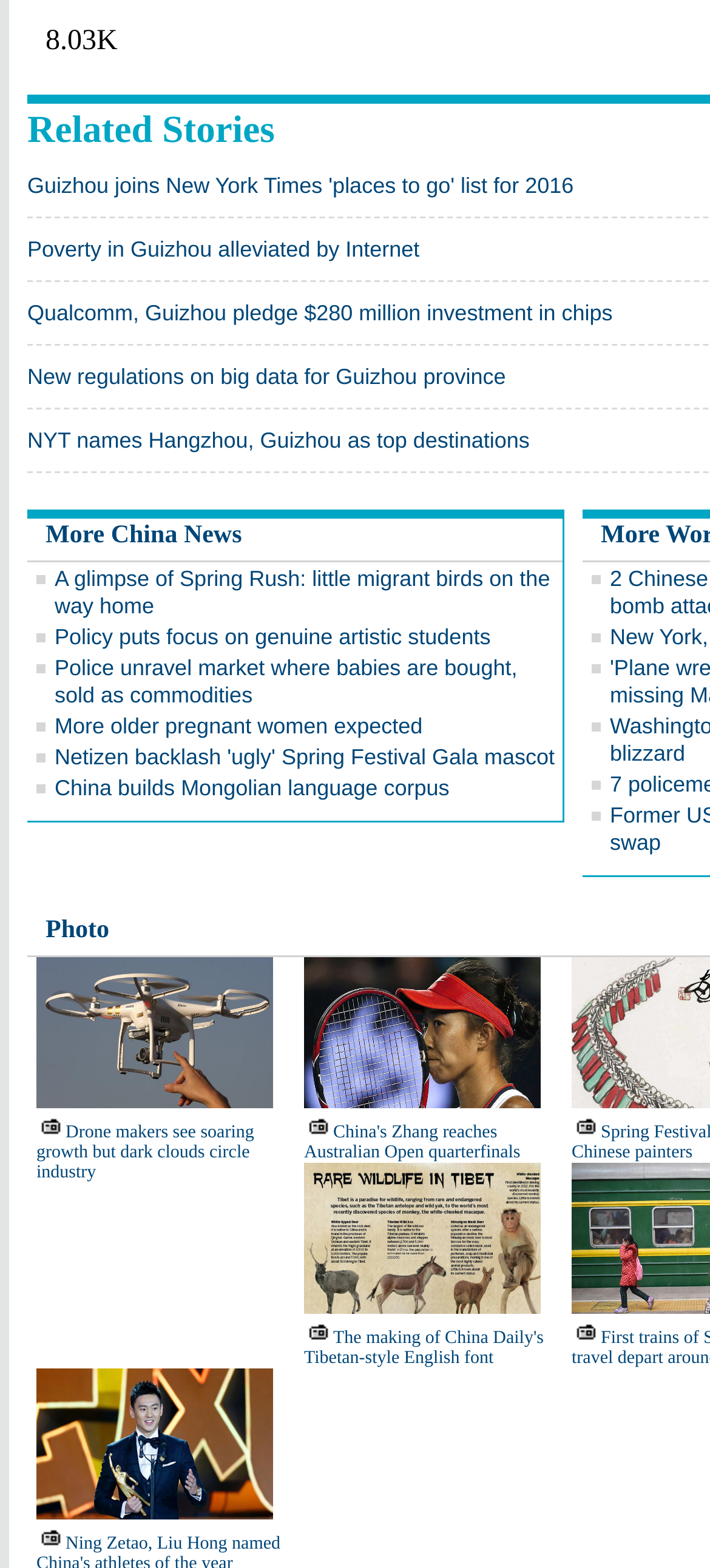Find the bounding box coordinates of the element to click in order to complete the given instruction: "Read about Guizhou joining New York Times 'places to go' list for 2016."

[0.038, 0.11, 0.808, 0.127]